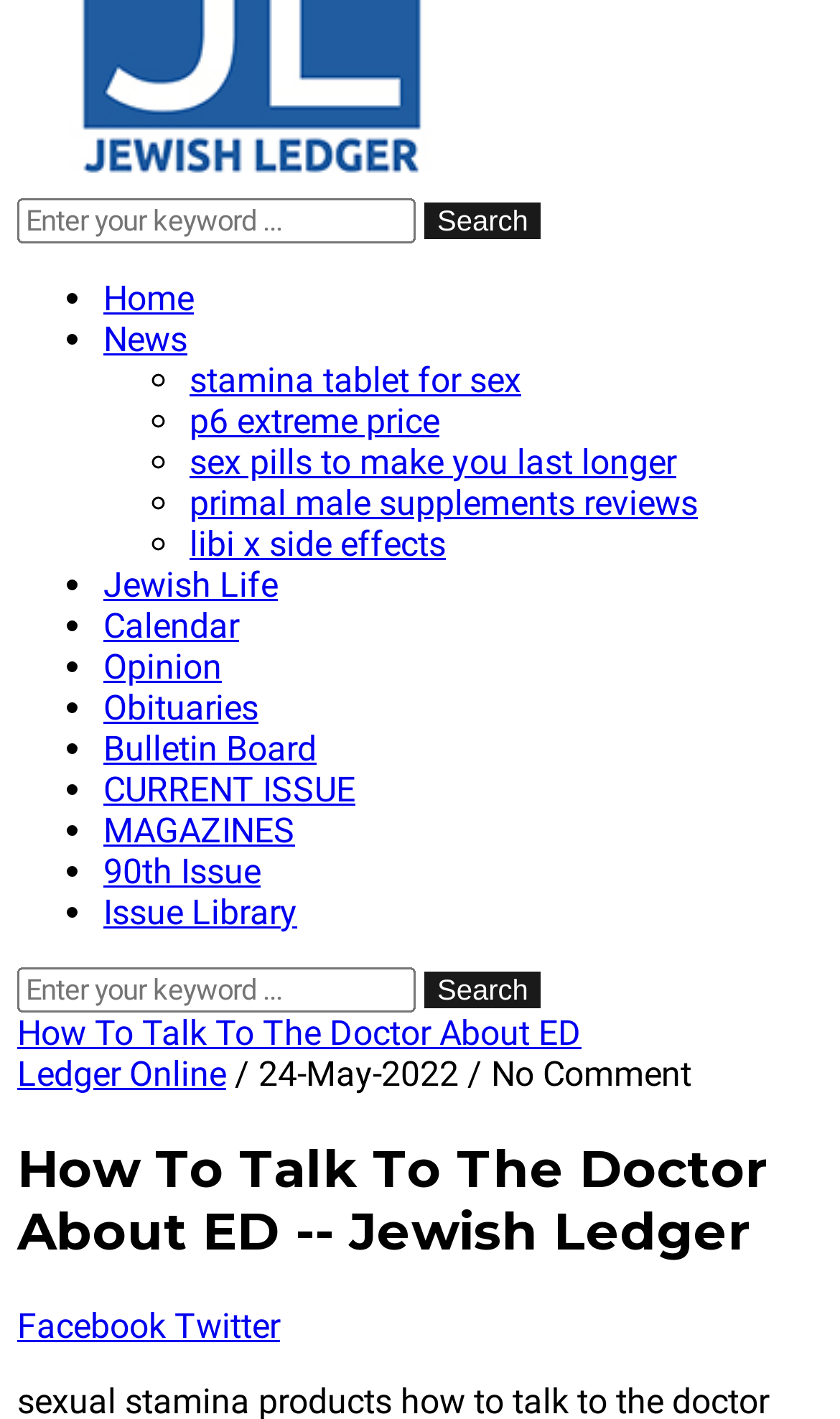Find the bounding box coordinates of the element's region that should be clicked in order to follow the given instruction: "Read the article 'How To Talk To The Doctor About ED'". The coordinates should consist of four float numbers between 0 and 1, i.e., [left, top, right, bottom].

[0.021, 0.713, 0.692, 0.742]